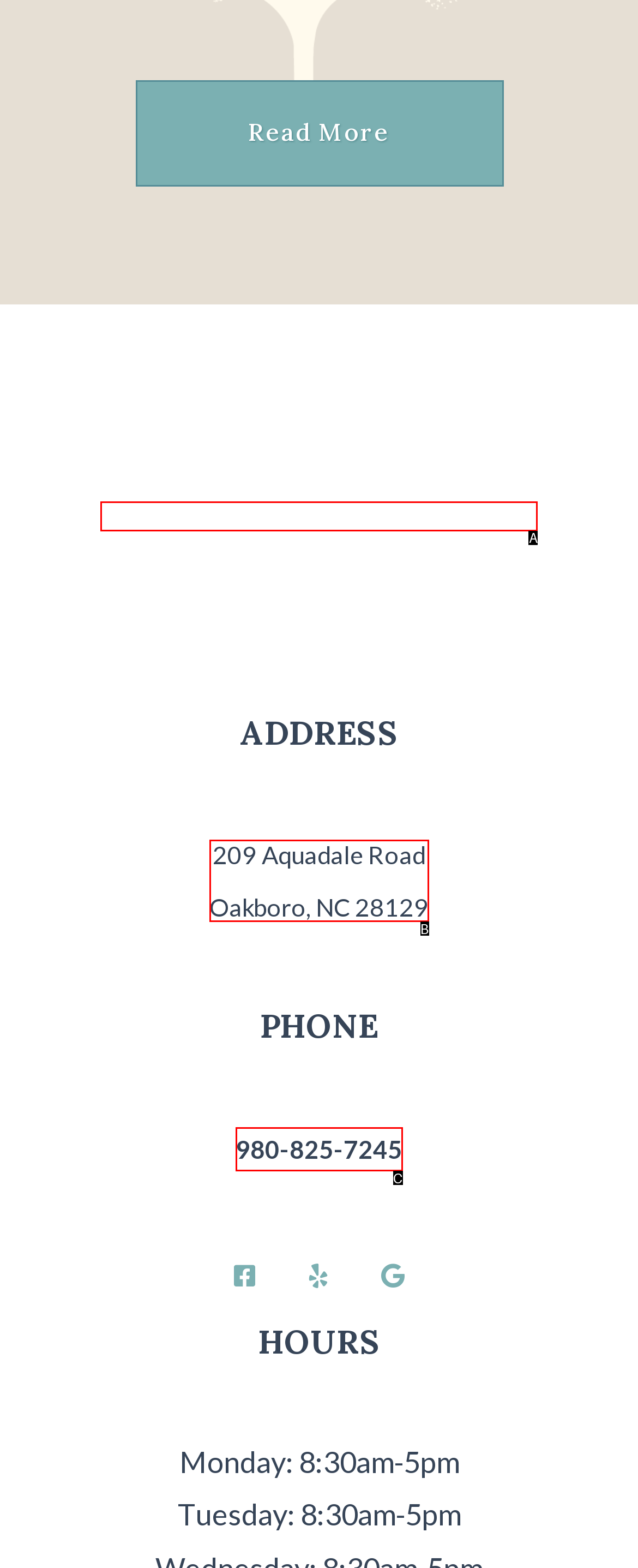Which option is described as follows: alt="logo"
Answer with the letter of the matching option directly.

A